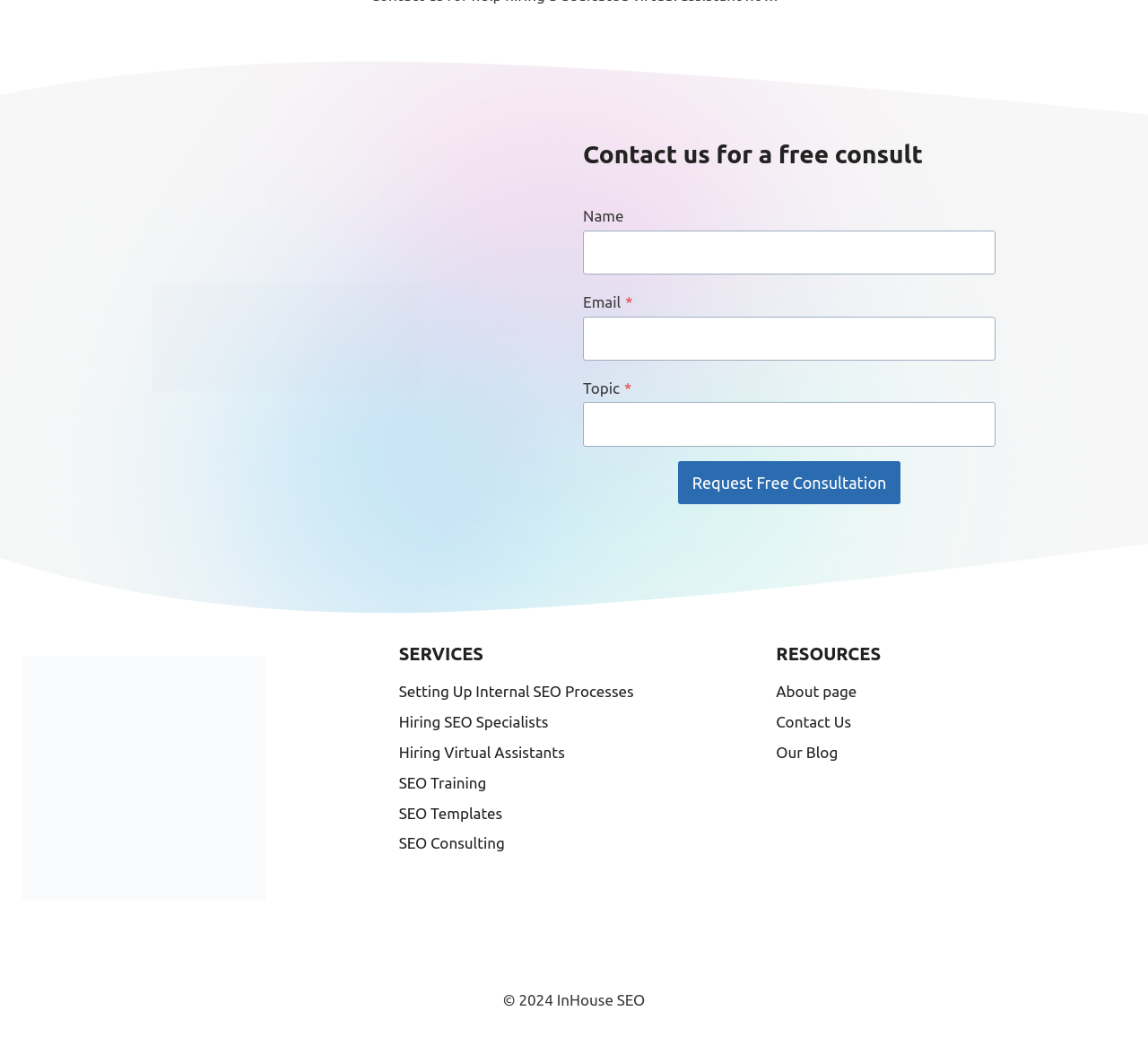What services are offered by this company?
From the details in the image, provide a complete and detailed answer to the question.

The company offers various SEO services, including setting up internal SEO processes, hiring SEO specialists, hiring virtual assistants, SEO training, SEO templates, and SEO consulting.